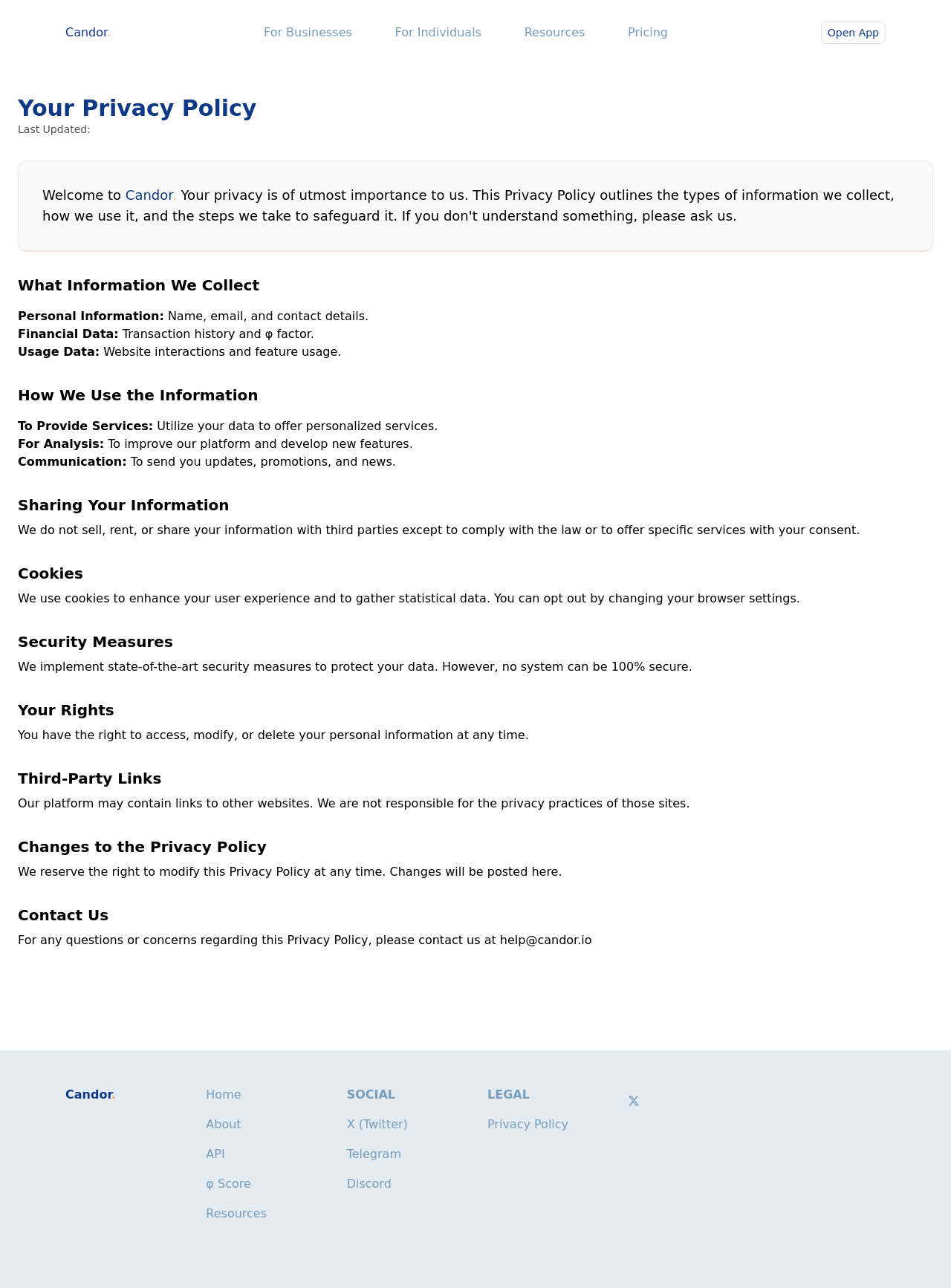What type of data is collected by the platform?
We need a detailed and meticulous answer to the question.

The platform collects three types of data: Personal Information, Financial Data, and Usage Data, as mentioned in the 'What Information We Collect' section of the webpage.